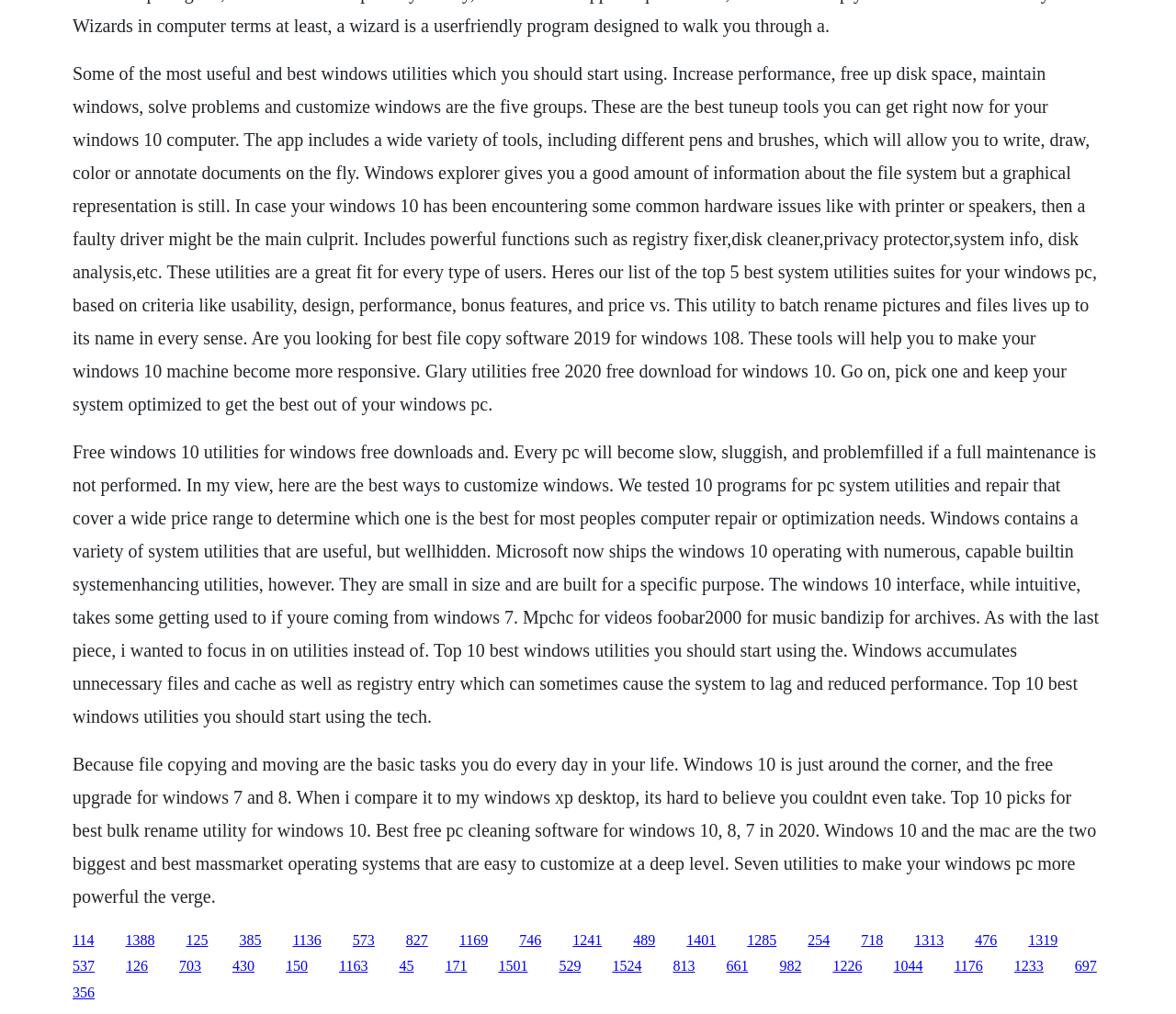Provide a one-word or short-phrase response to the question:
What is the benefit of using a graphical representation of the file system?

Easier to understand